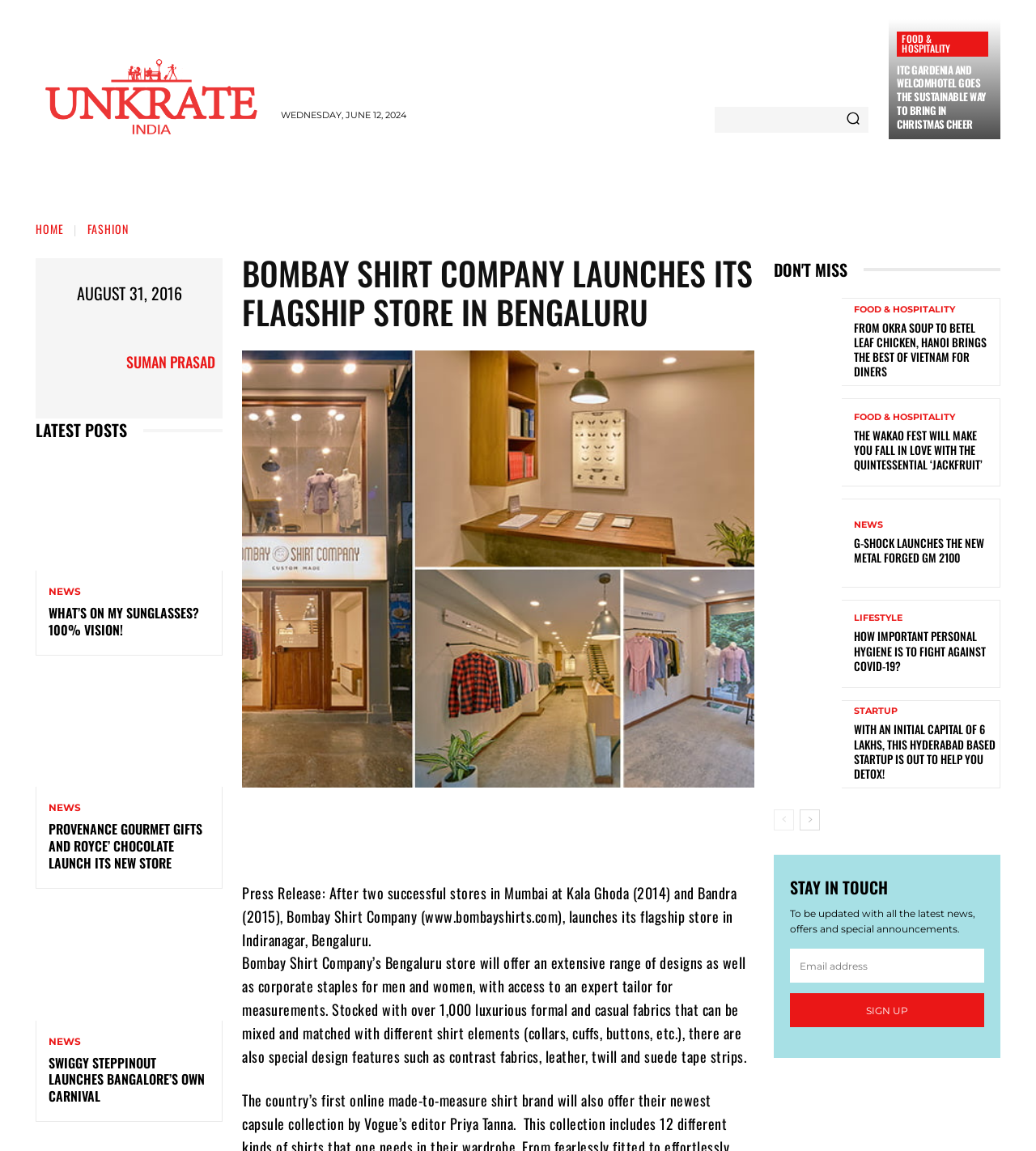What is the purpose of the 'SIGN UP' button?
Using the information from the image, give a concise answer in one word or a short phrase.

To receive news and updates